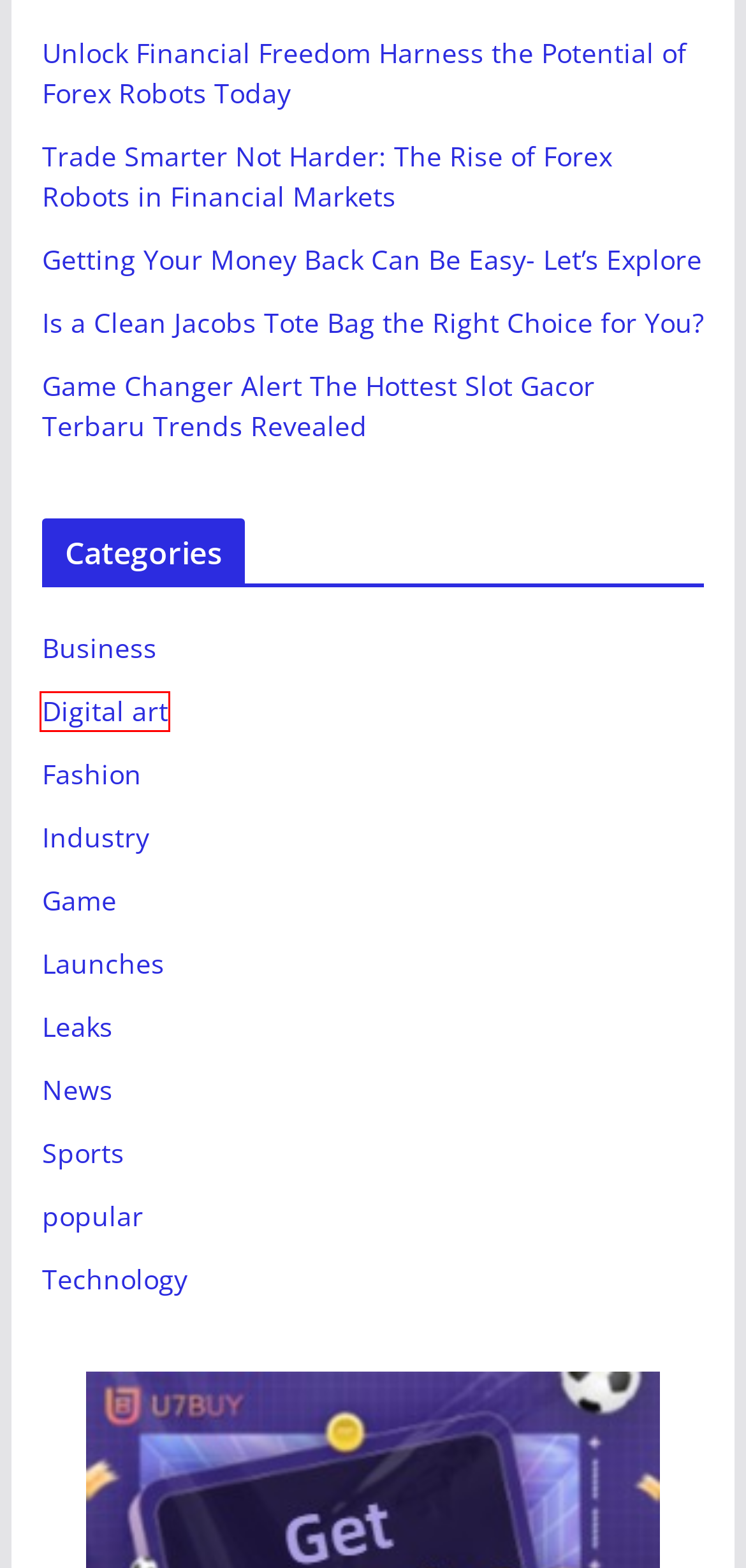You have a screenshot of a webpage with an element surrounded by a red bounding box. Choose the webpage description that best describes the new page after clicking the element inside the red bounding box. Here are the candidates:
A. Sports Archives - OnTechEdge
B. Fashion Archives - OnTechEdge
C. popular Archives - OnTechEdge
D. Trade Smarter Not Harder: The Rise of Forex Robots in Financial Markets - OnTechEdge
E. Unlock Financial Freedom Harness the Potential of Forex Robots Today - OnTechEdge
F. Digital art Archives - OnTechEdge
G. Industry Archives - OnTechEdge
H. Business Archives - OnTechEdge

F